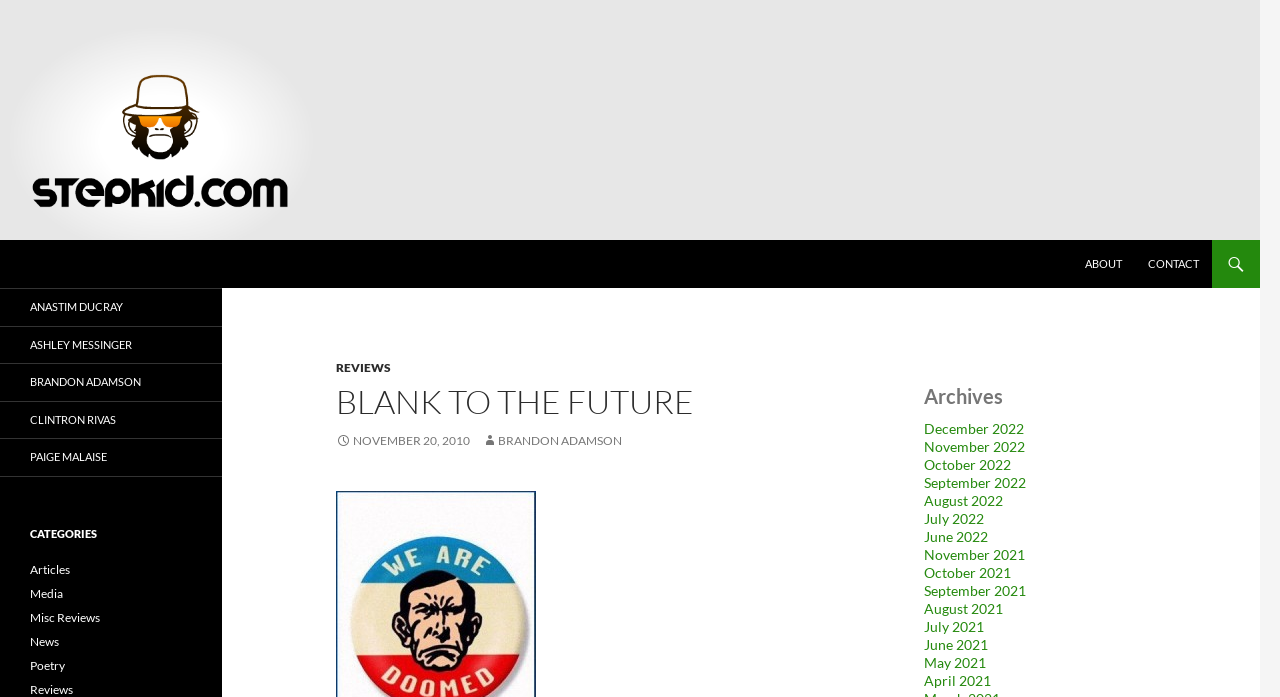What is the date of the article 'BLANK TO THE FUTURE'?
Please provide a detailed and comprehensive answer to the question.

The date of the article 'BLANK TO THE FUTURE' can be found in the link ' NOVEMBER 20, 2010' with the bounding box coordinates [0.263, 0.621, 0.367, 0.643].